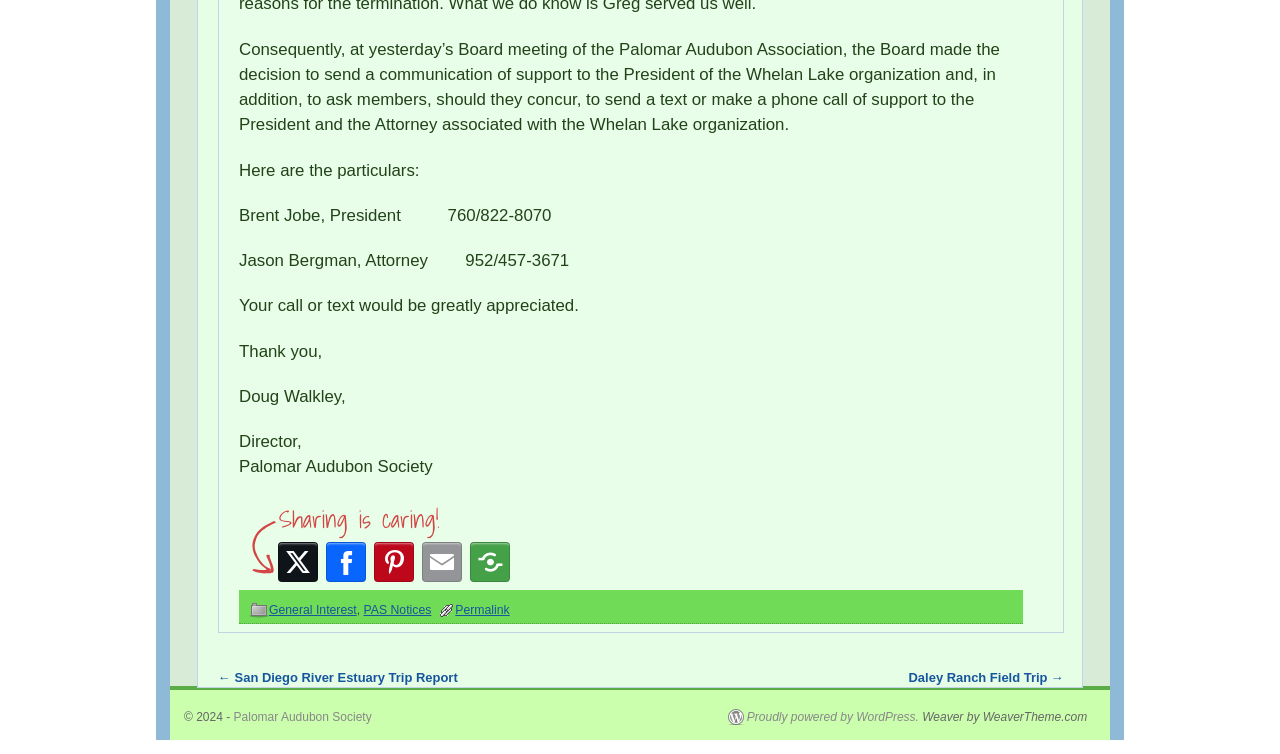Determine the bounding box coordinates for the HTML element described here: "aria-label="Post to X (Twitter)"".

[0.217, 0.719, 0.248, 0.772]